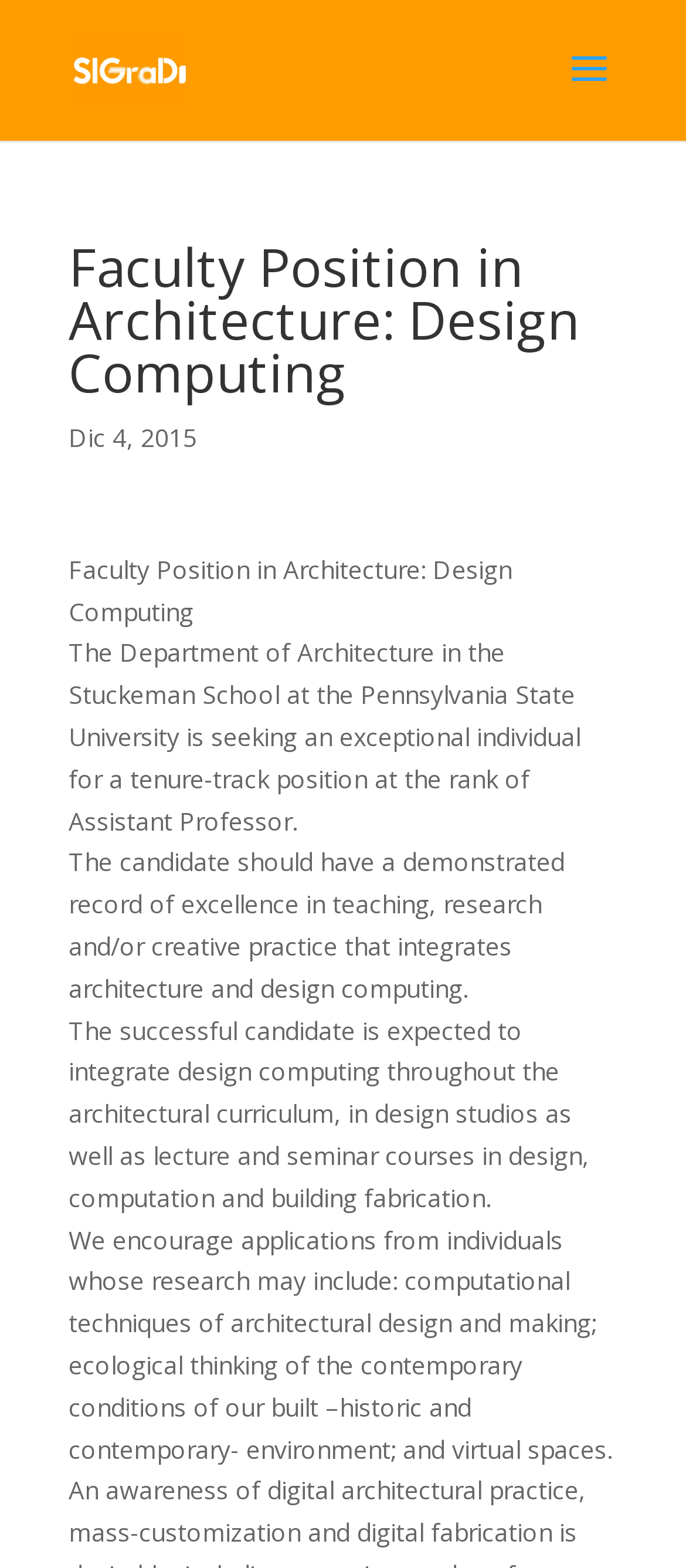Using the elements shown in the image, answer the question comprehensively: What is the date of the job posting?

I found the date of the job posting by looking at the StaticText element with the content 'Dic 4, 2015' which is located at the top of the webpage, below the heading.